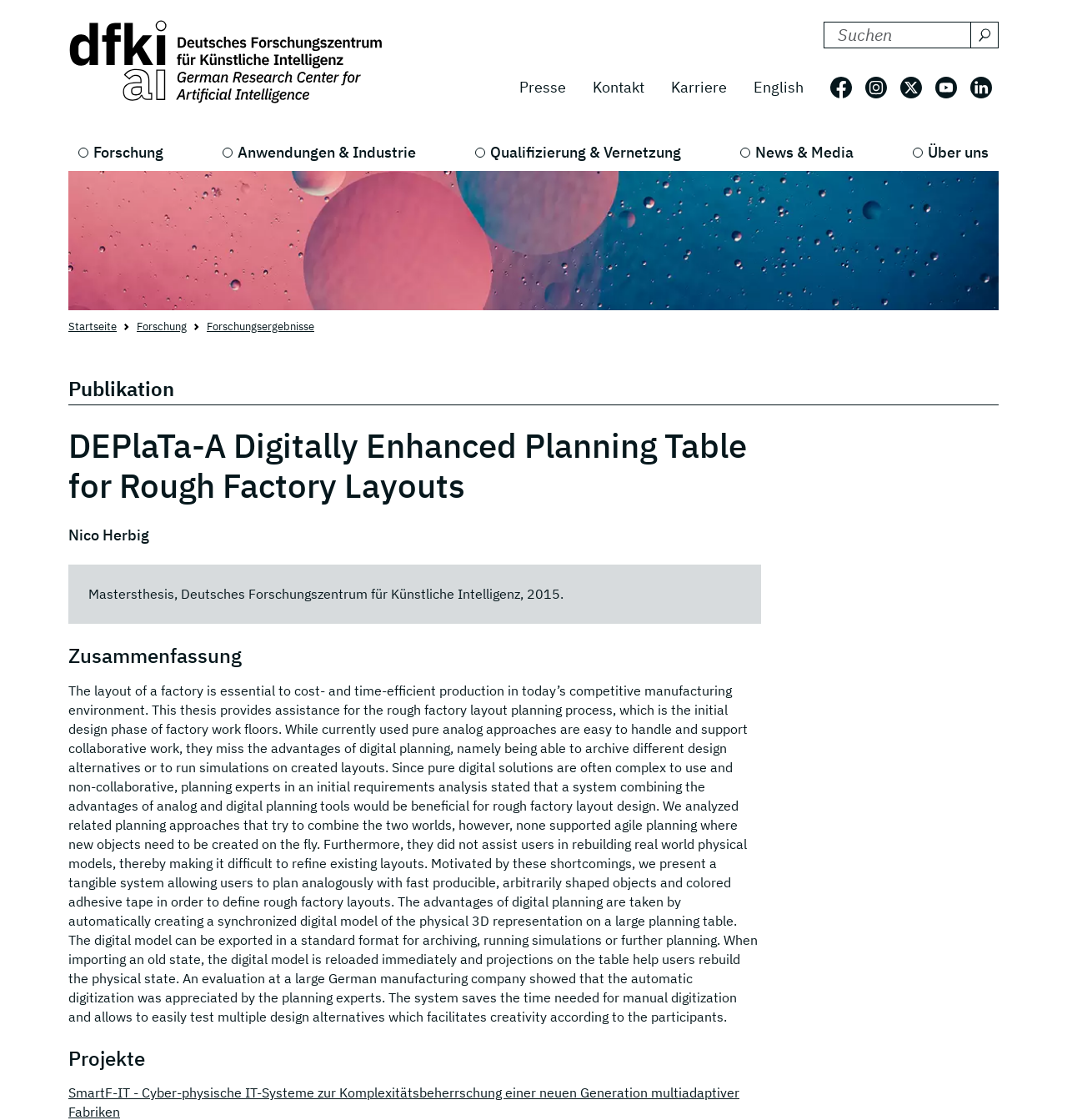Extract the bounding box coordinates for the UI element described as: "parent_node: DFKI durchsuchen nach:".

[0.064, 0.018, 0.365, 0.095]